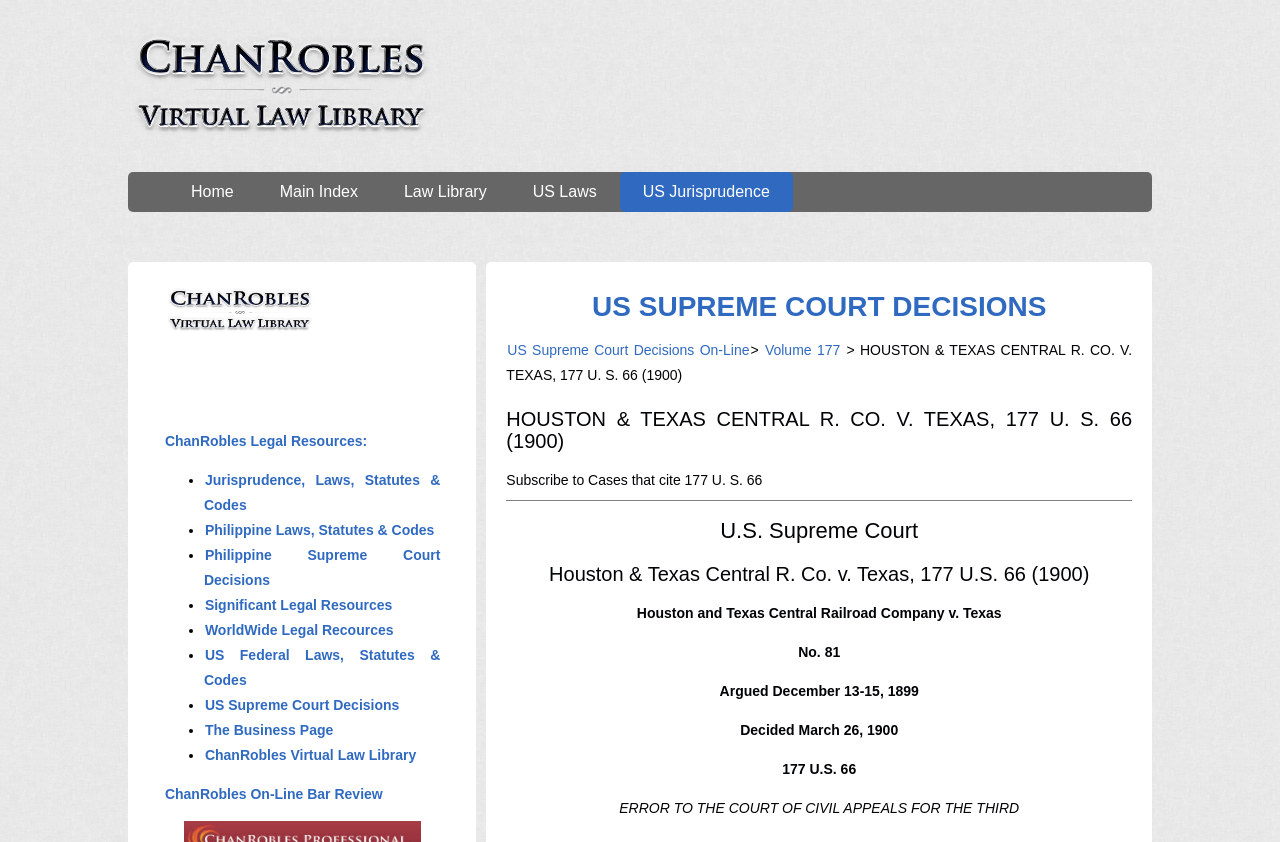Specify the bounding box coordinates of the element's area that should be clicked to execute the given instruction: "Explore US Laws". The coordinates should be four float numbers between 0 and 1, i.e., [left, top, right, bottom].

[0.398, 0.204, 0.484, 0.252]